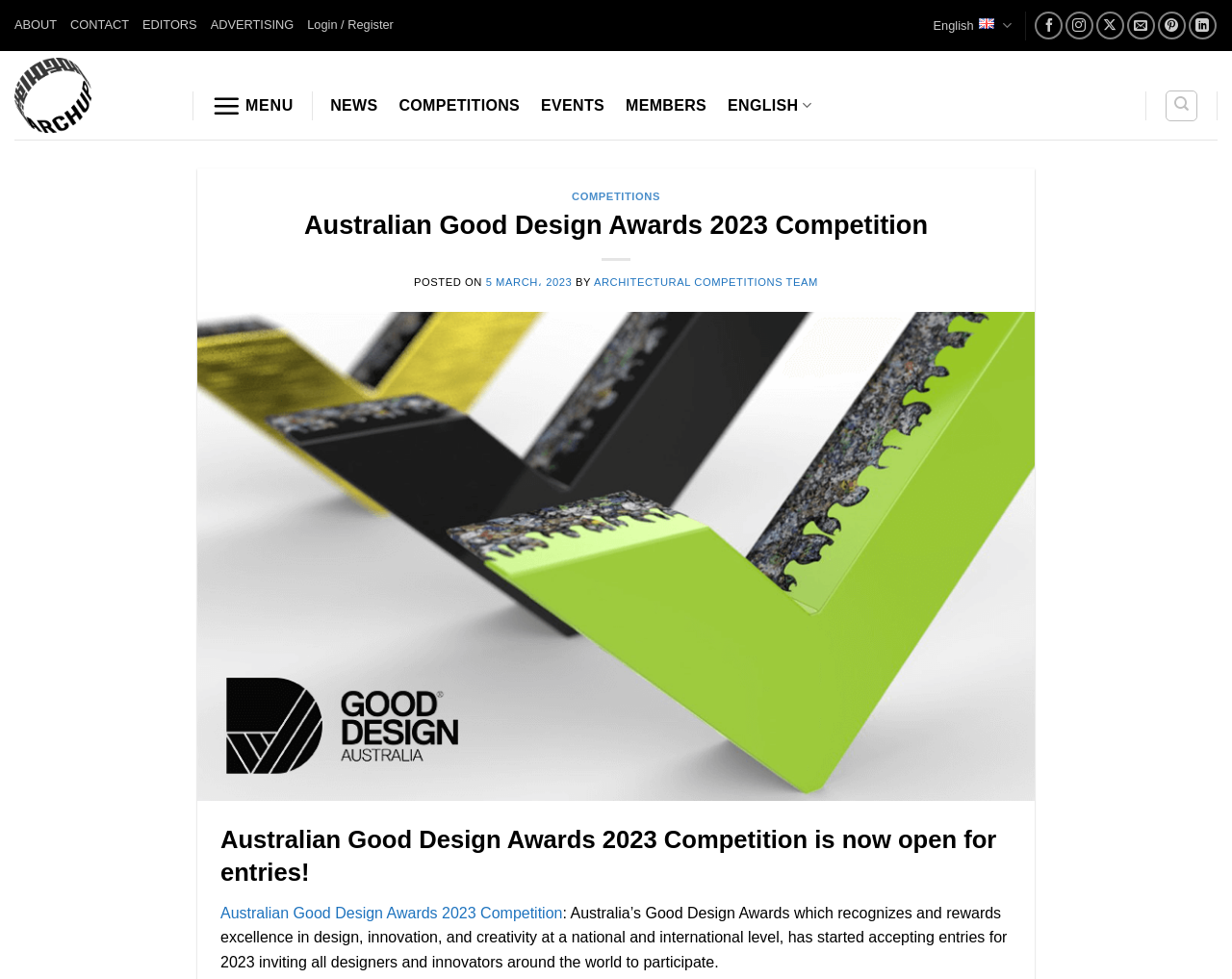Locate the bounding box coordinates of the clickable part needed for the task: "Go to ABOUT page".

[0.012, 0.011, 0.046, 0.041]